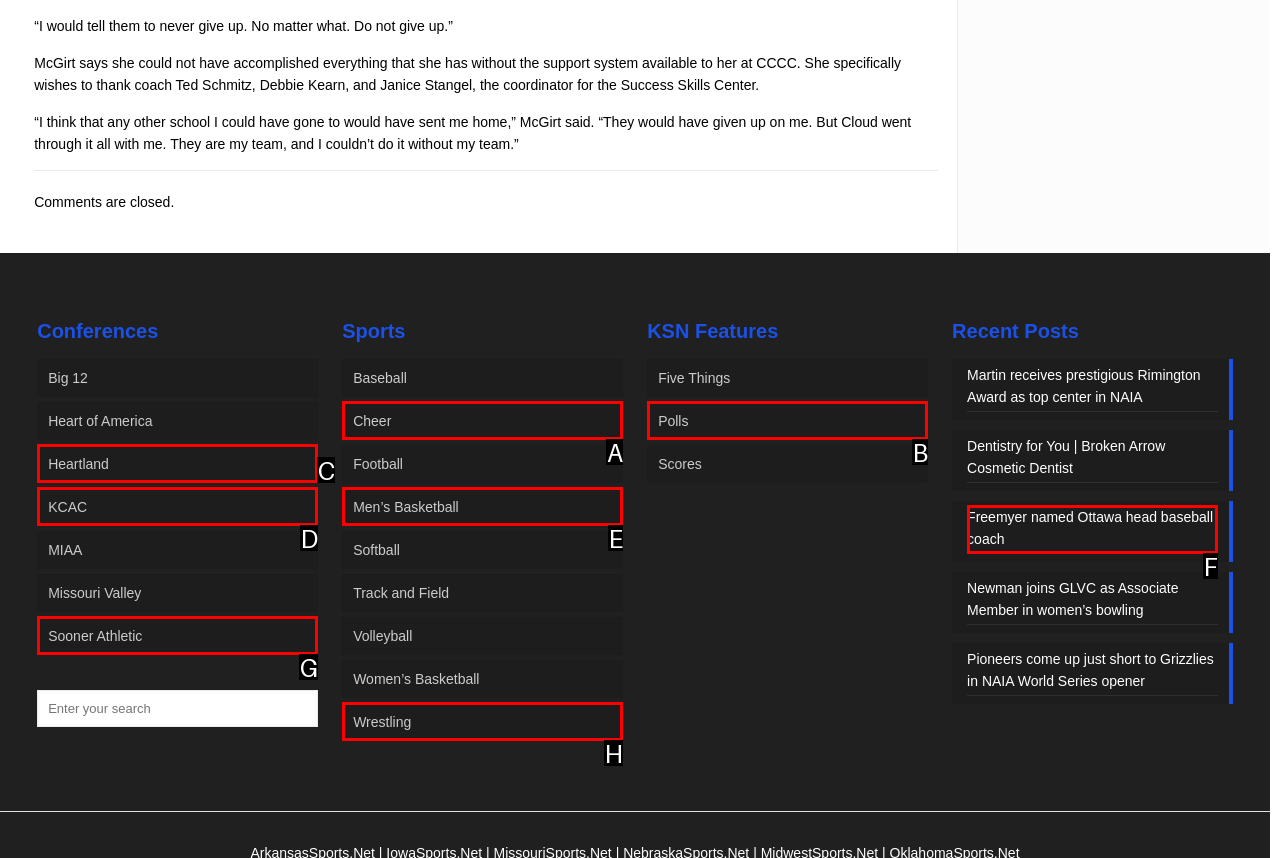Choose the option that matches the following description: Polls
Answer with the letter of the correct option.

B